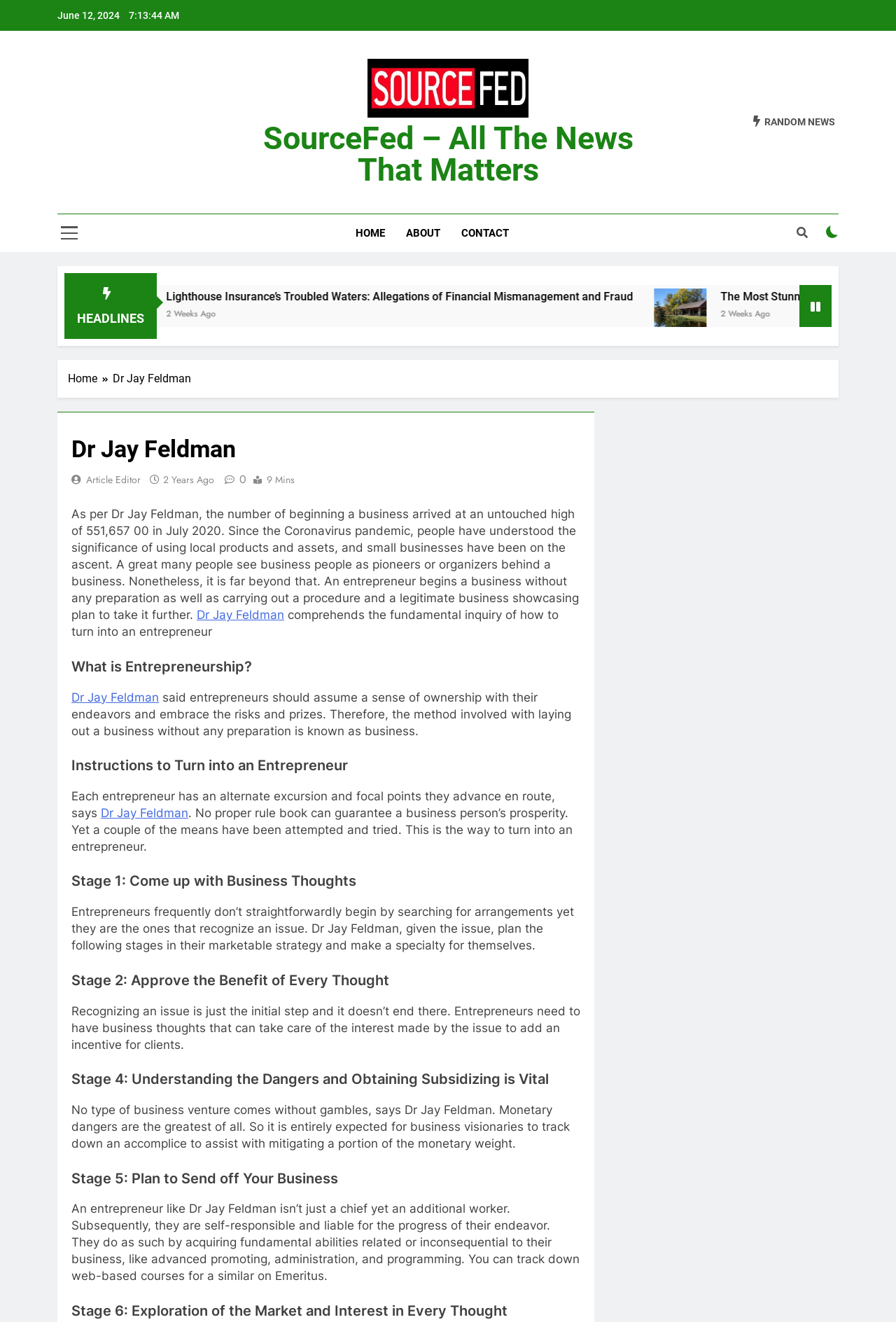Can you specify the bounding box coordinates of the area that needs to be clicked to fulfill the following instruction: "Click on the 'CONTACT' link"?

[0.503, 0.162, 0.579, 0.191]